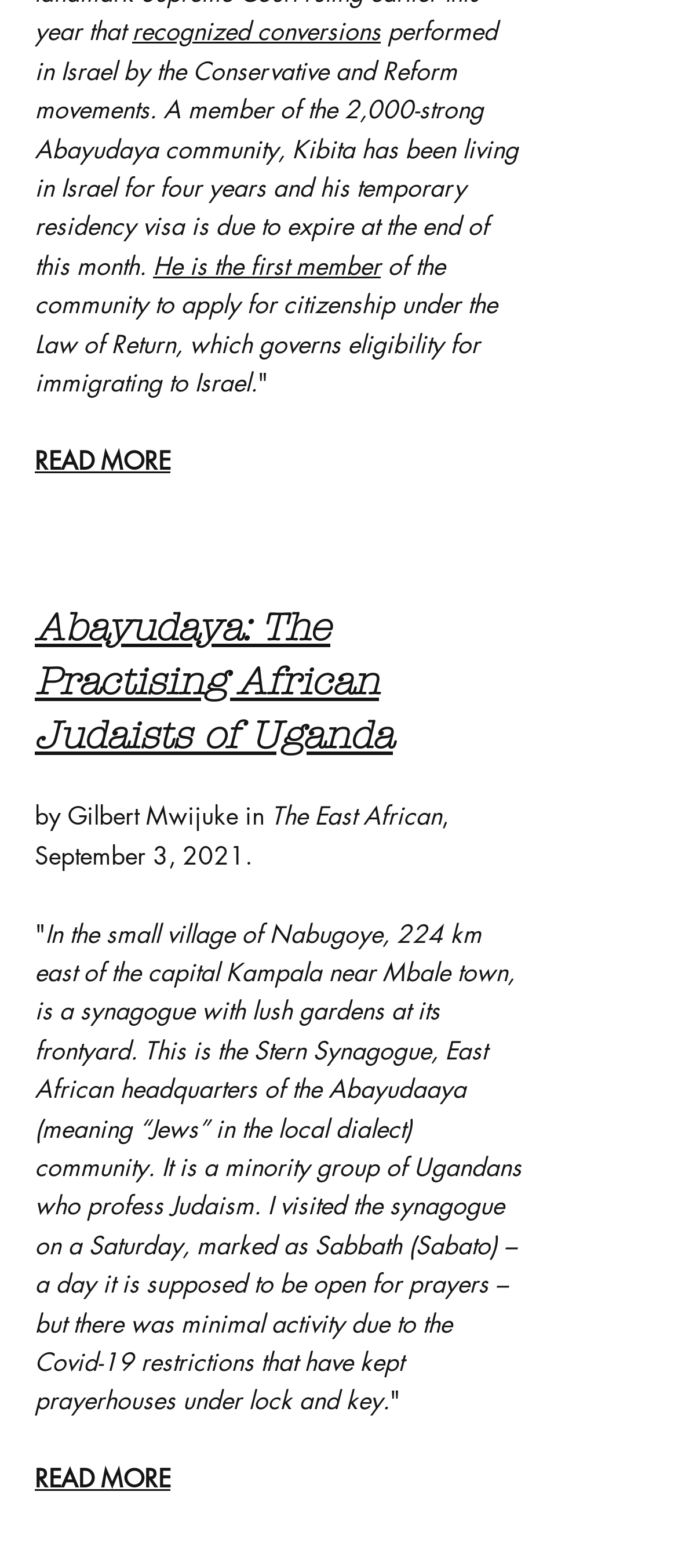Where is the Stern Synagogue located?
Carefully analyze the image and provide a detailed answer to the question.

I found the answer by reading the text 'In the small village of Nabugoye, 224 km east of the capital Kampala near Mbale town, is a synagogue with lush gardens at its frontyard.' which mentions the location of the Stern Synagogue.